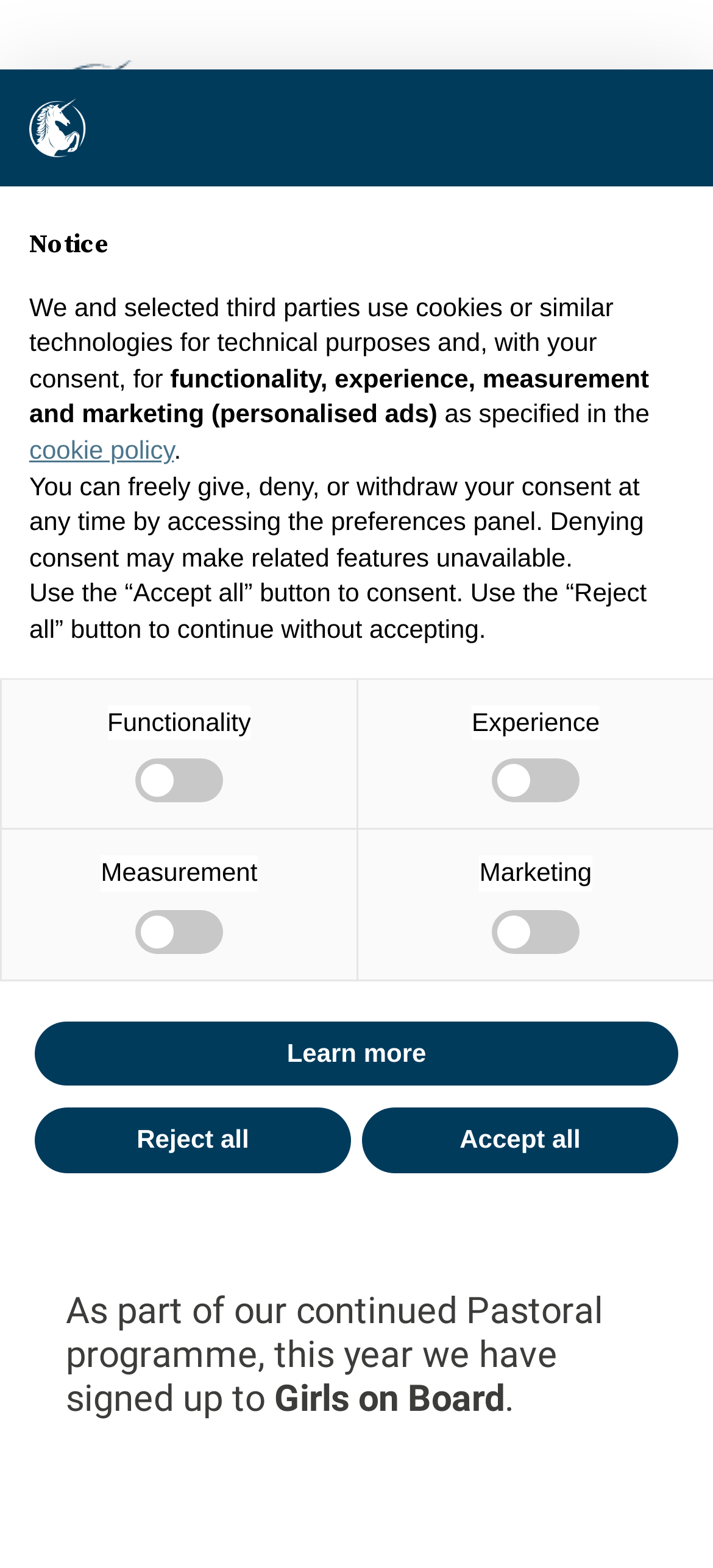Give a short answer to this question using one word or a phrase:
What is the programme mentioned on the webpage?

Girls on Board